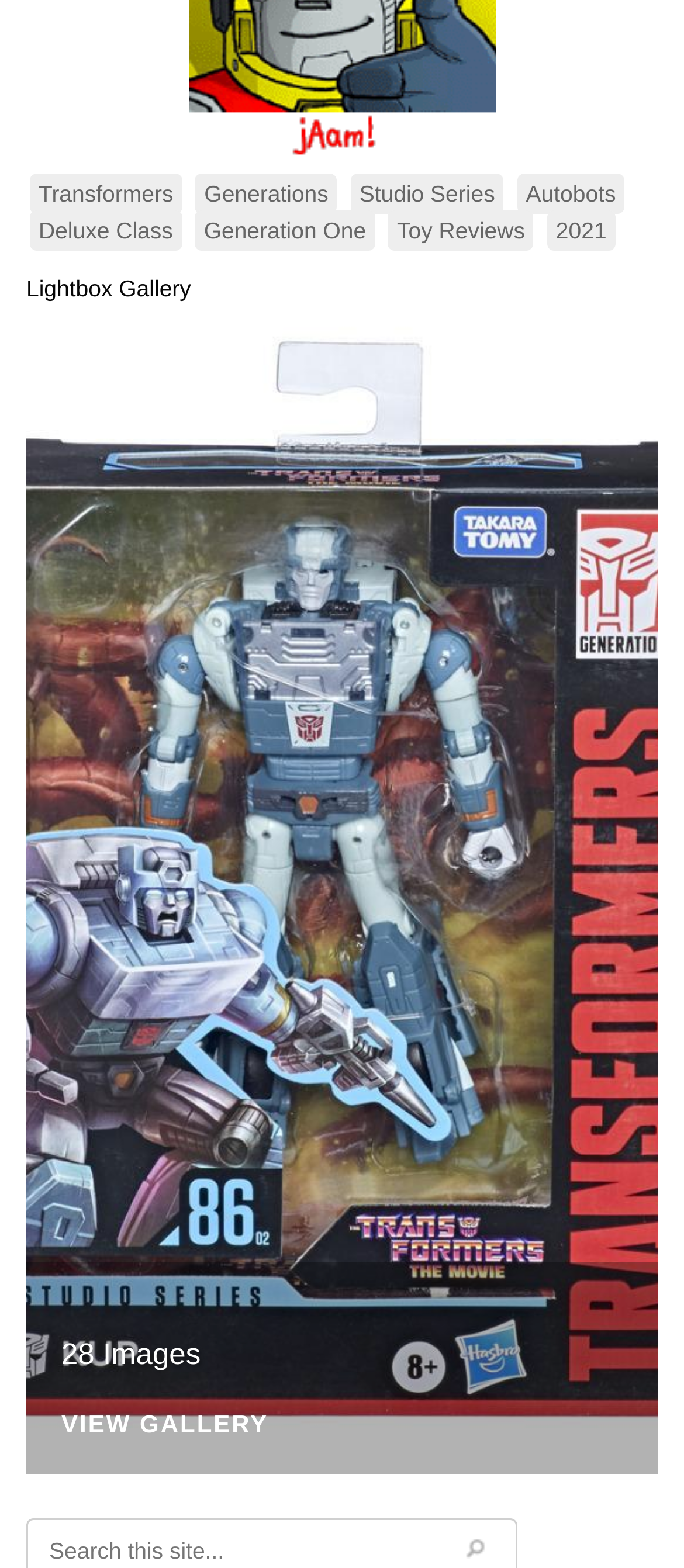Answer this question in one word or a short phrase: What is the text above the 'VIEW GALLERY' button?

28 Images